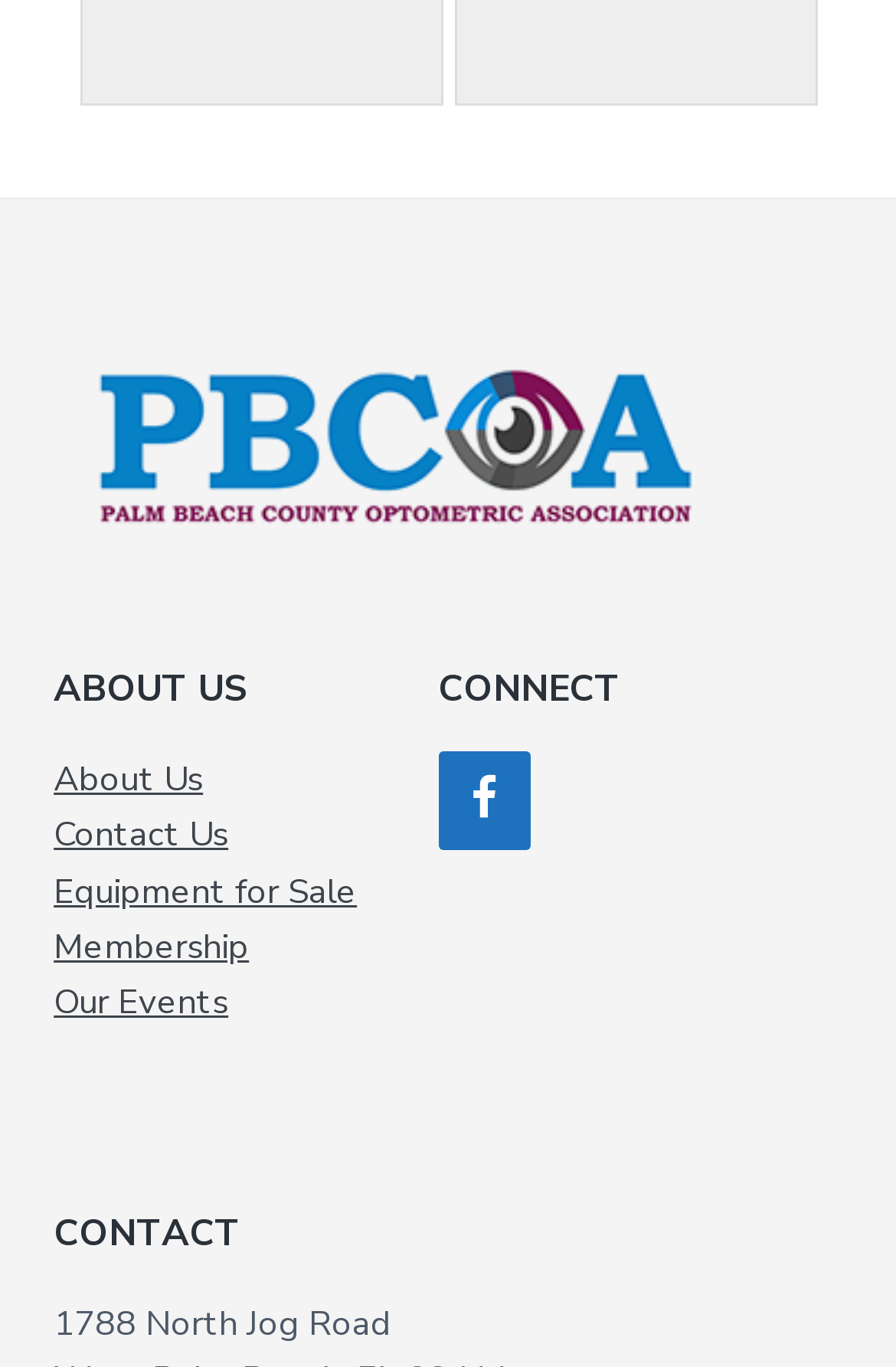Extract the bounding box for the UI element that matches this description: "Membership".

[0.06, 0.675, 0.278, 0.709]